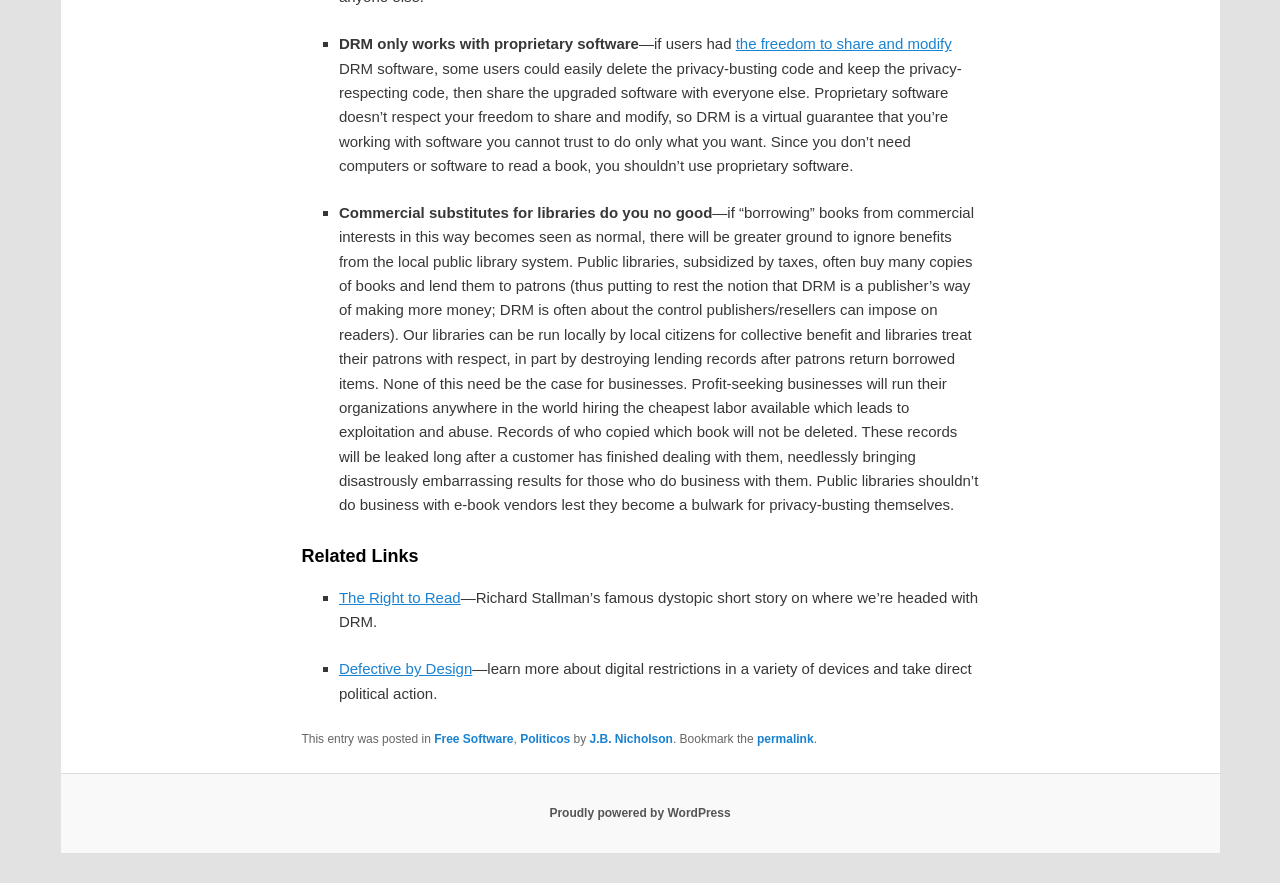Please find the bounding box coordinates of the section that needs to be clicked to achieve this instruction: "Contact Kyle Willits".

None